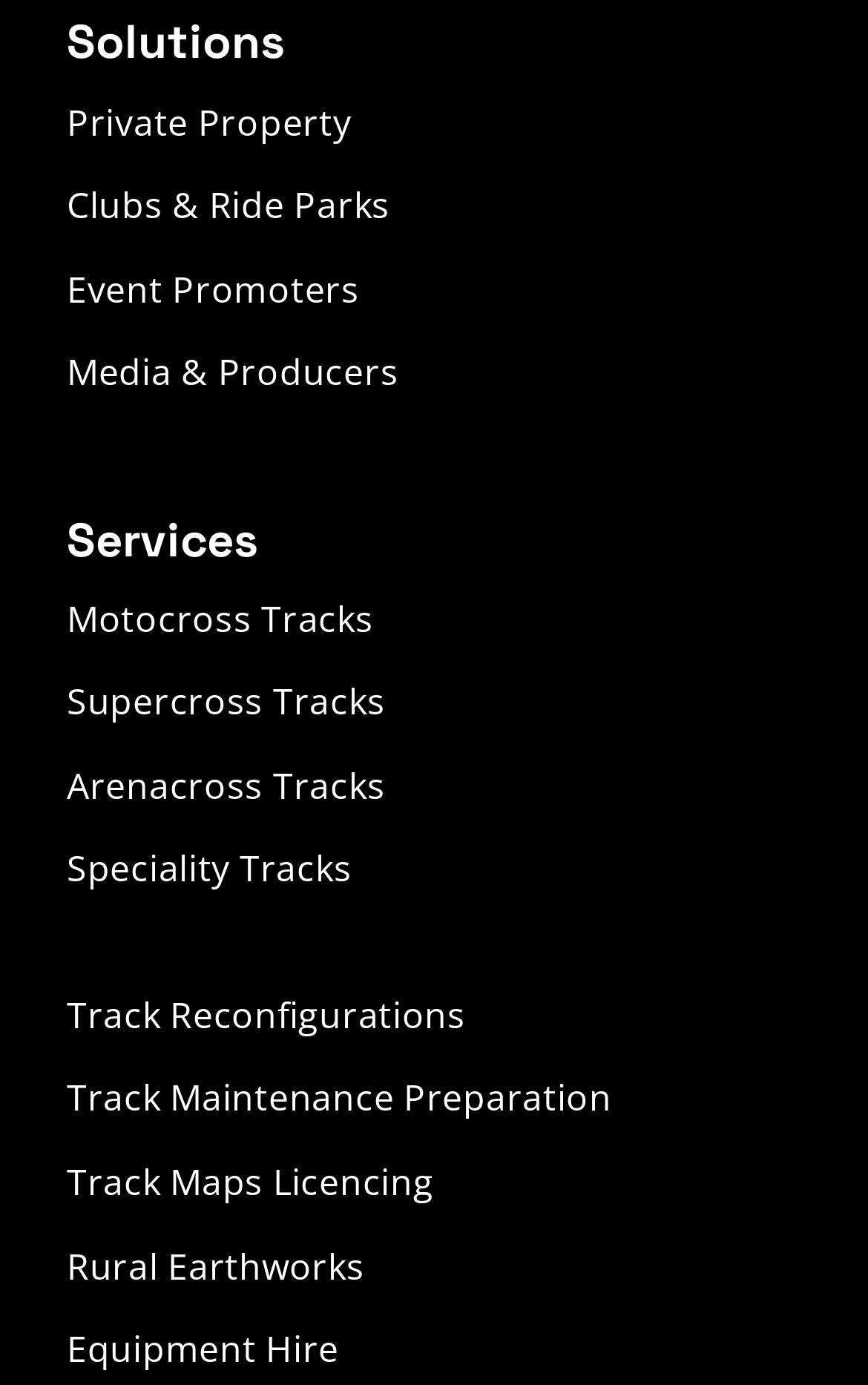Identify the bounding box coordinates for the element you need to click to achieve the following task: "Explore Event Promoters". The coordinates must be four float values ranging from 0 to 1, formatted as [left, top, right, bottom].

[0.077, 0.187, 0.923, 0.235]